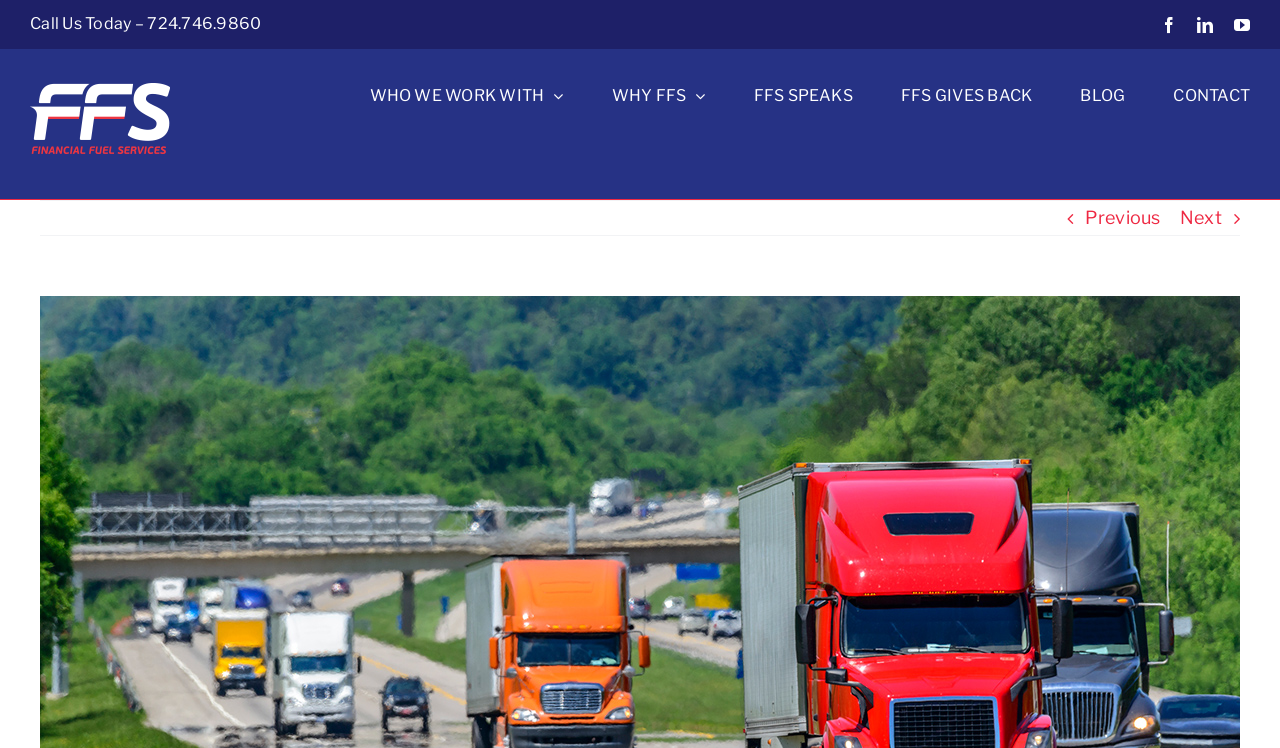From the details in the image, provide a thorough response to the question: What is the name of the company logo?

I looked at the top-left section of the webpage and found the company logo, which is labeled as 'Financial Fuel Services Logo'.